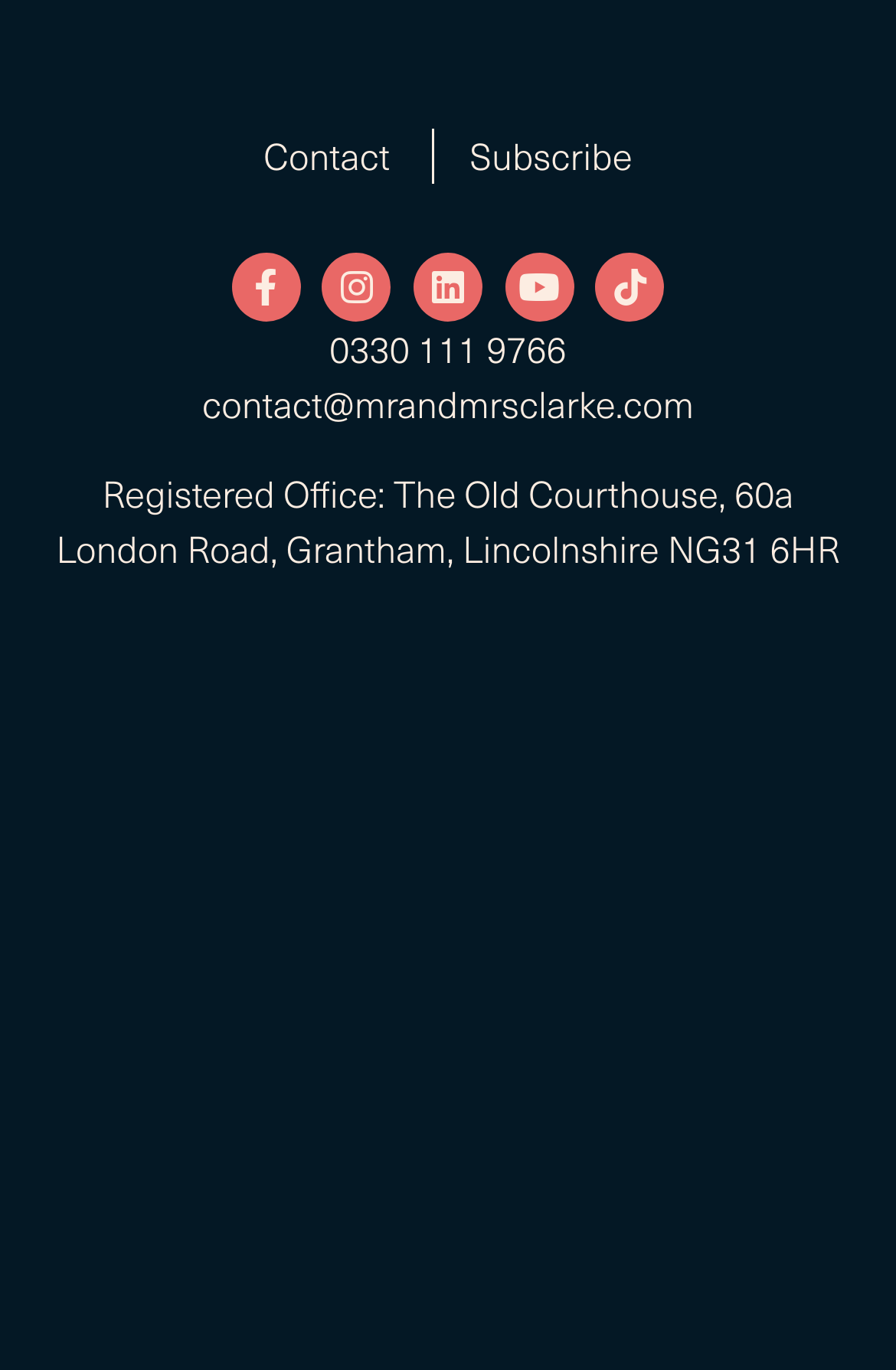How many social media links are there?
Examine the image and provide an in-depth answer to the question.

I counted the number of social media links by looking at the links in the middle section of the webpage, where I saw five links with icons, which are likely to be social media links.